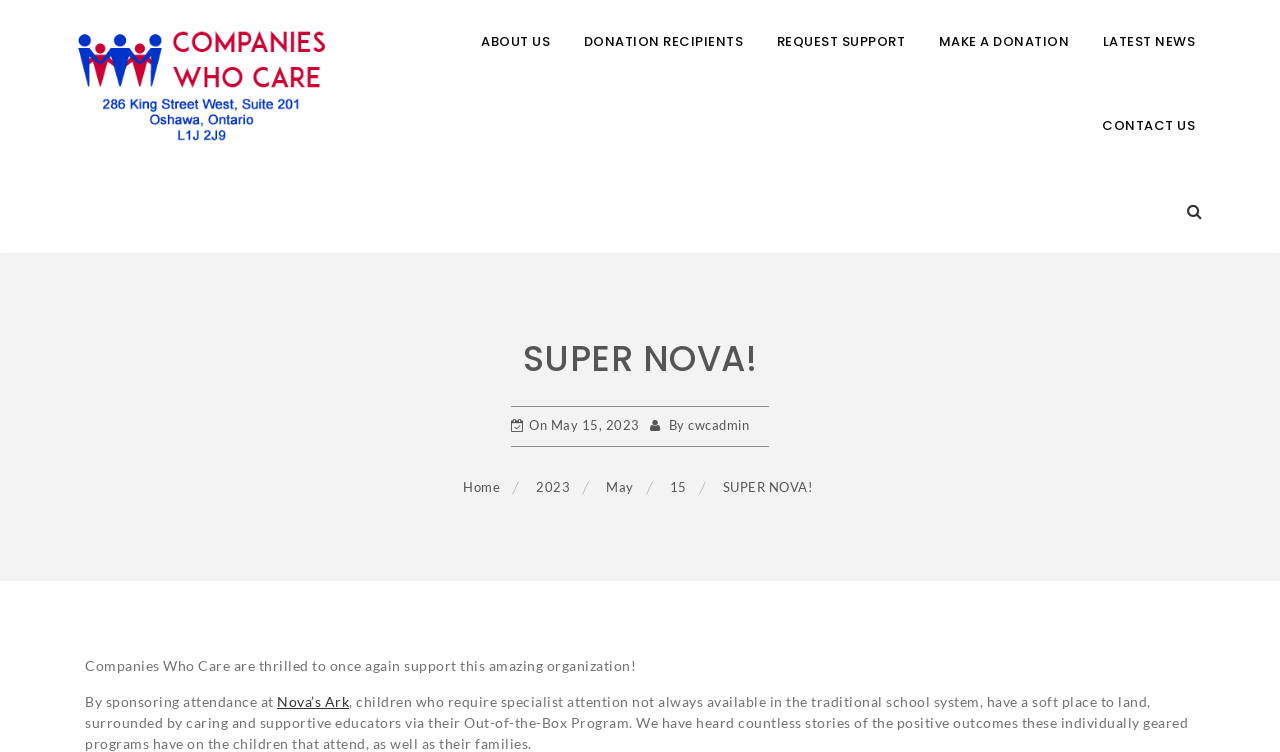Find and specify the bounding box coordinates that correspond to the clickable region for the instruction: "Click the 'Truck Accident Lawyer' link".

None